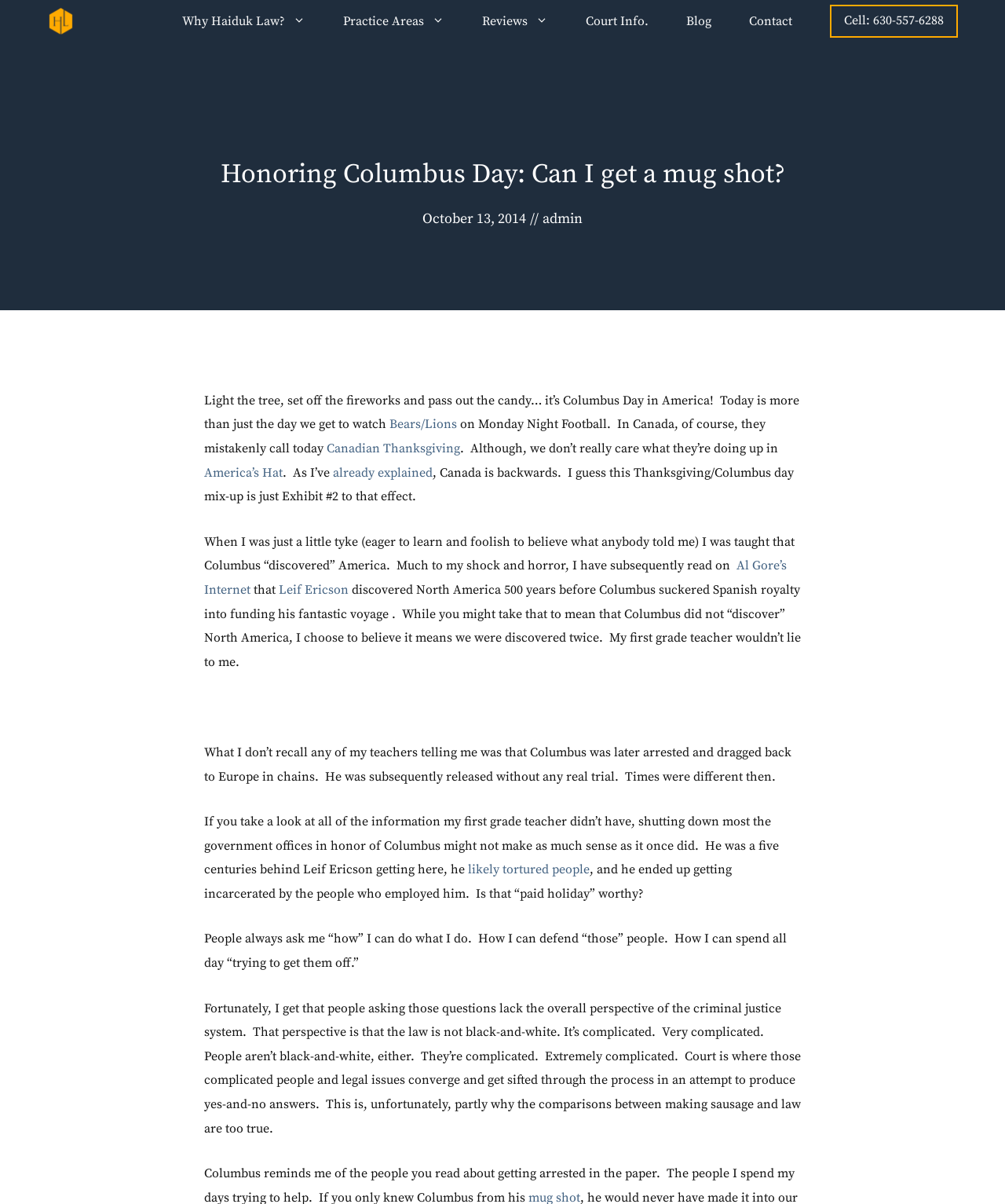Examine the image and give a thorough answer to the following question:
Who did Columbus not discover America from?

I found the answer by reading the text content of the webpage, which mentions that Leif Ericson discovered North America 500 years before Columbus.